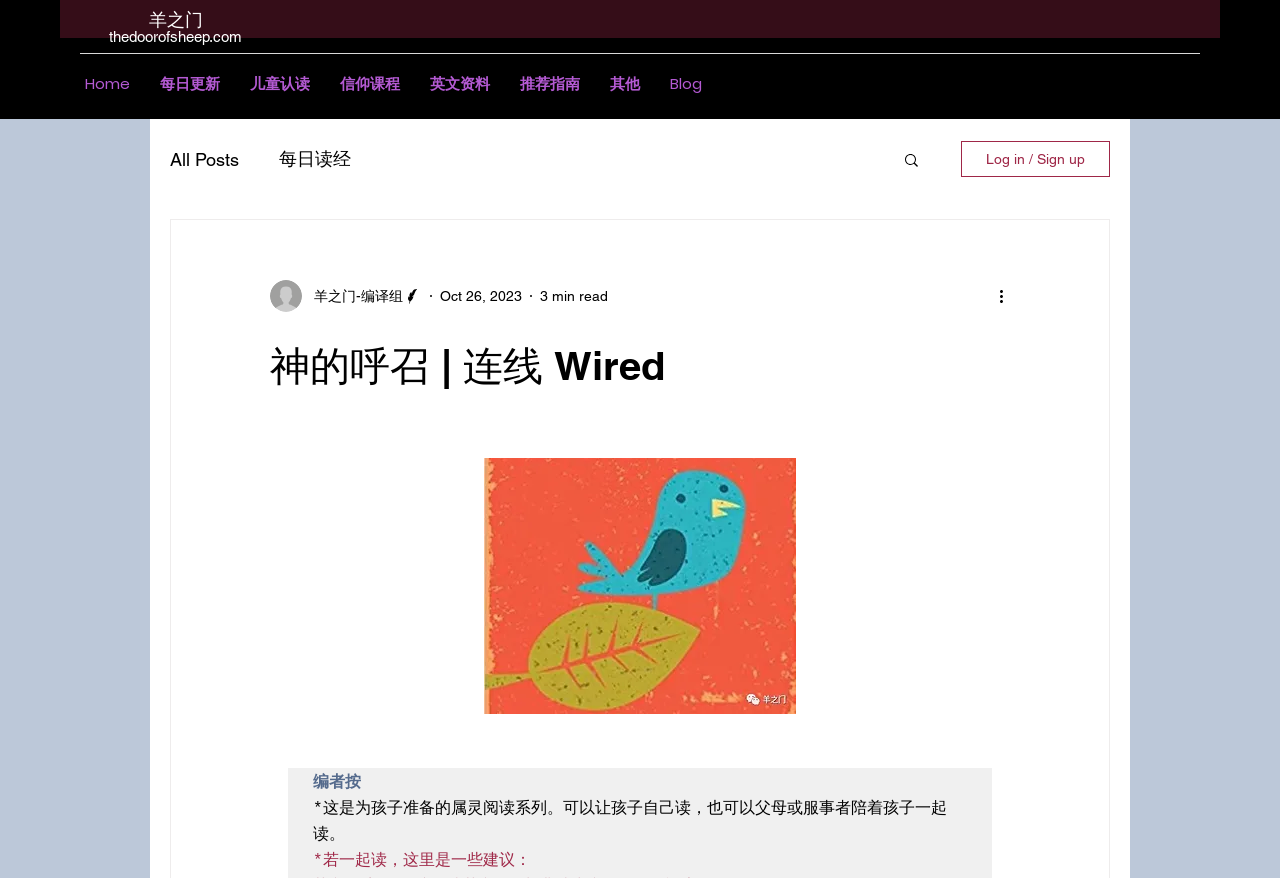Please specify the bounding box coordinates of the clickable region necessary for completing the following instruction: "View the '儿童认读' page". The coordinates must consist of four float numbers between 0 and 1, i.e., [left, top, right, bottom].

[0.184, 0.079, 0.254, 0.113]